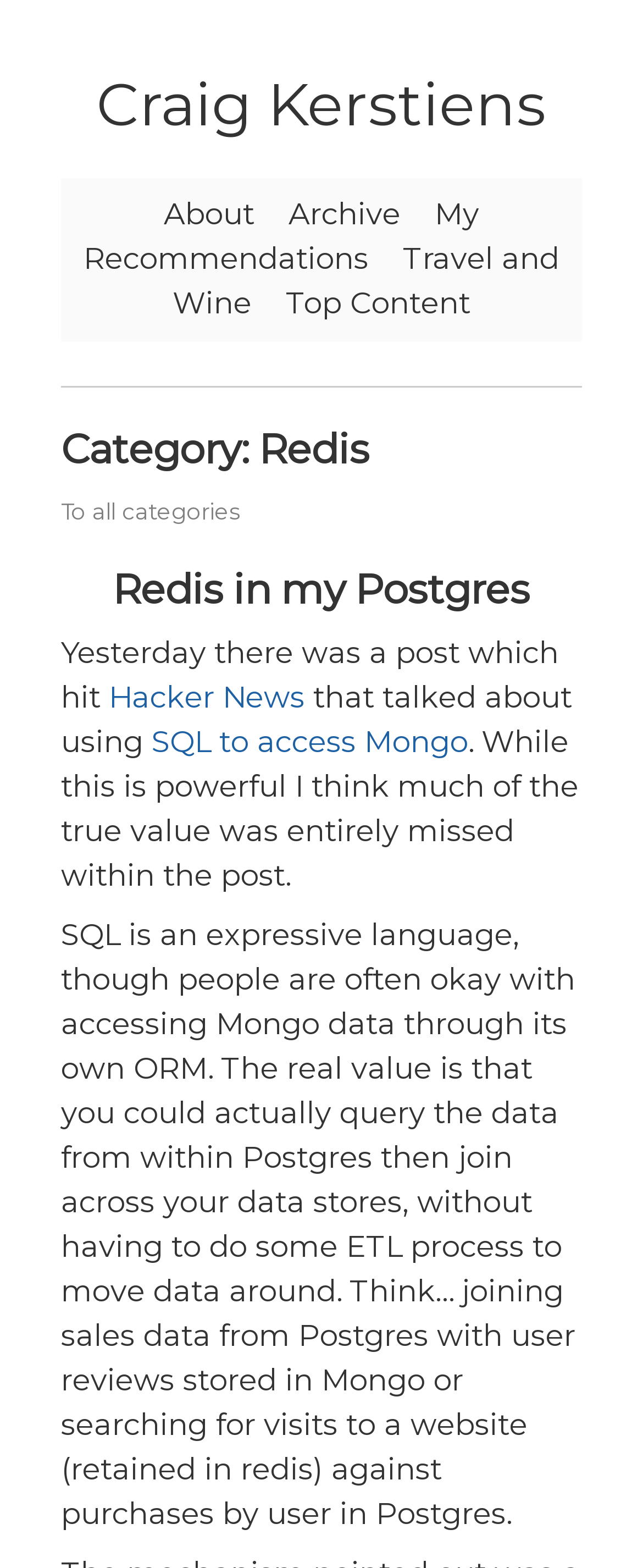Identify the bounding box coordinates of the area you need to click to perform the following instruction: "go to Craig Kerstiens' homepage".

[0.15, 0.043, 0.85, 0.089]